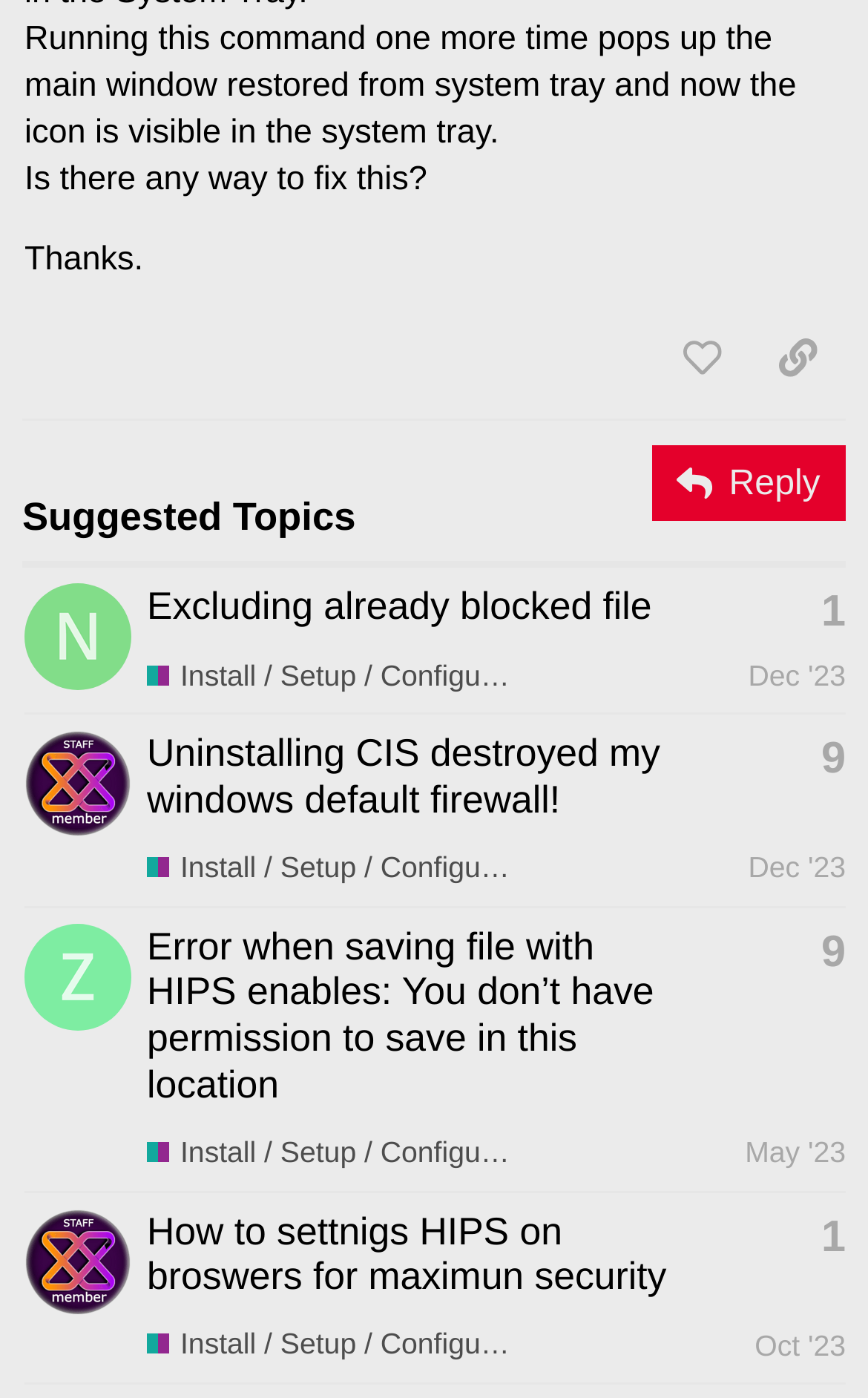What is the username of the person who posted the second topic?
Use the image to give a comprehensive and detailed response to the question.

I looked at the second topic, which is 'Uninstalling CIS destroyed my windows default firewall!', and found that the username of the person who posted it is C.O.M.O.D.O_RT.